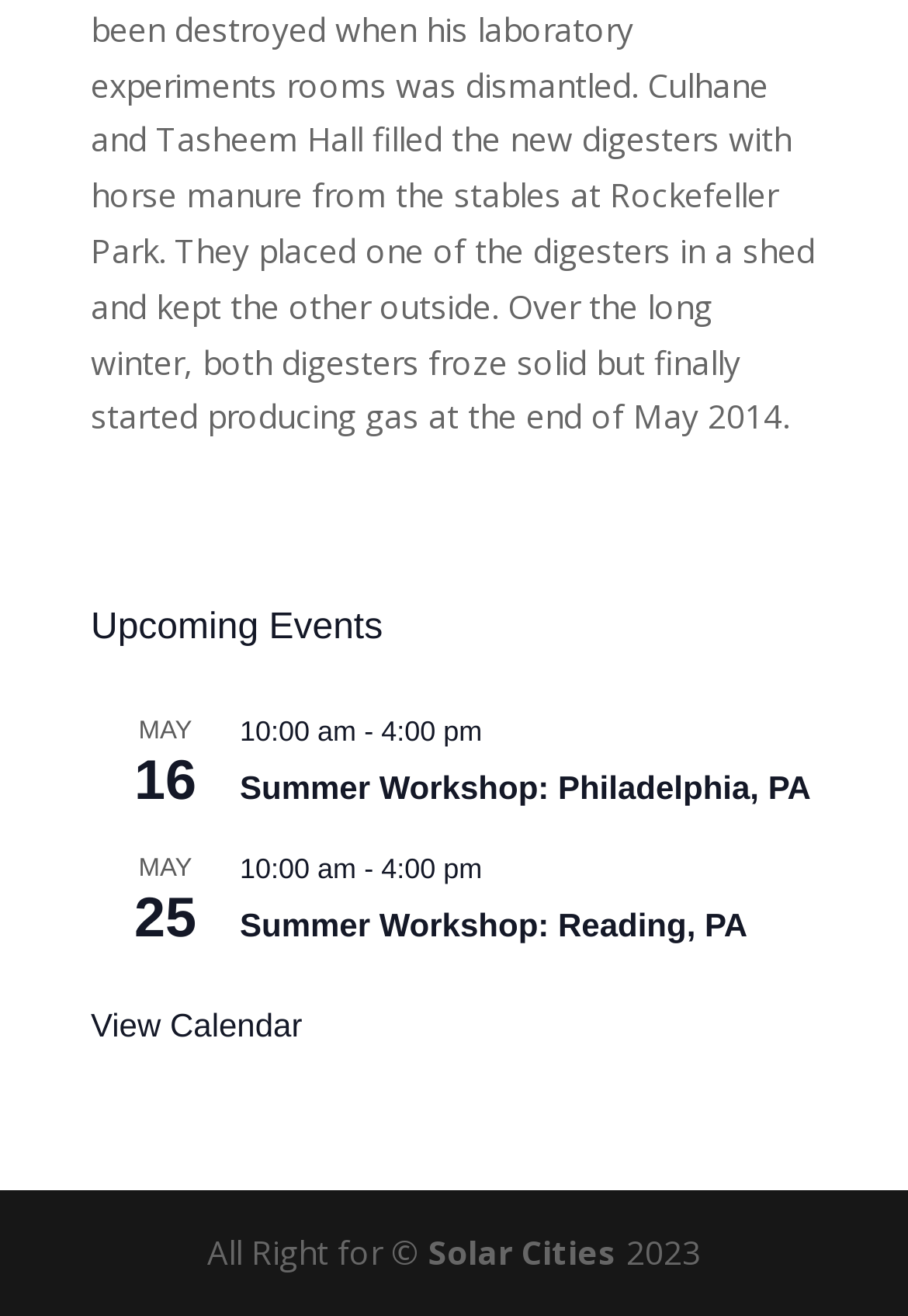Please provide the bounding box coordinates for the UI element as described: "Summer Workshop: Reading, PA". The coordinates must be four floats between 0 and 1, represented as [left, top, right, bottom].

[0.264, 0.688, 0.823, 0.719]